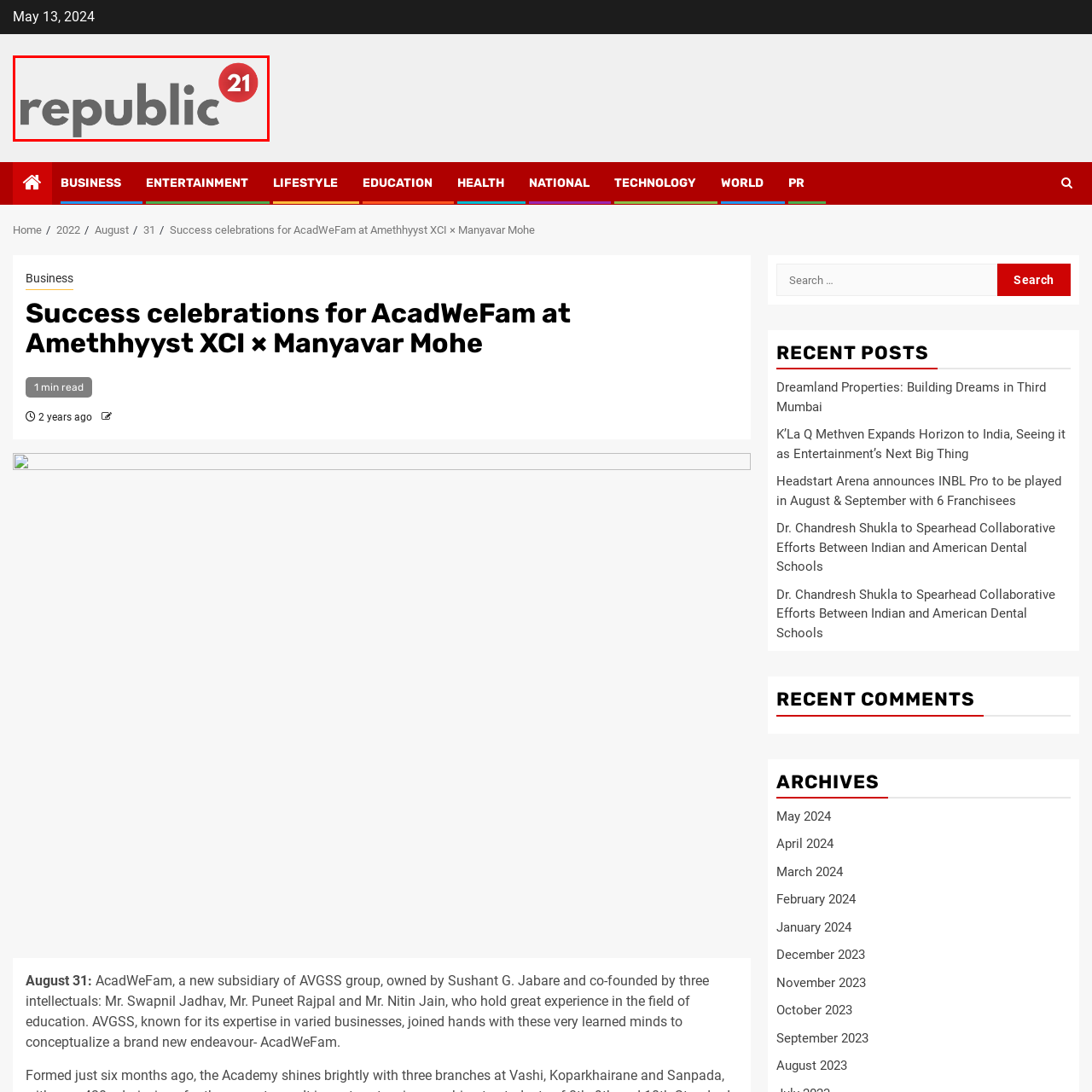Elaborate on the visual details of the image contained within the red boundary.

The image prominently displays the logo of "Republic21," characterized by a modern and straightforward design. The word "republic" appears in a bold, gray font, creating a strong visual presence, while the number "21" is enclosed in a vibrant red circle, conveying a sense of urgency and importance. This logo is associated with a celebratory post regarding the "Success celebrations for AcadWeFam at Amethhyyst XCI × Manyavar Mohe," which highlights the recent achievements of the AcadWeFam initiative, a new subsidiary in the education sector. The logo serves as a visual anchor for the article, inviting readers to engage with the content that follows.